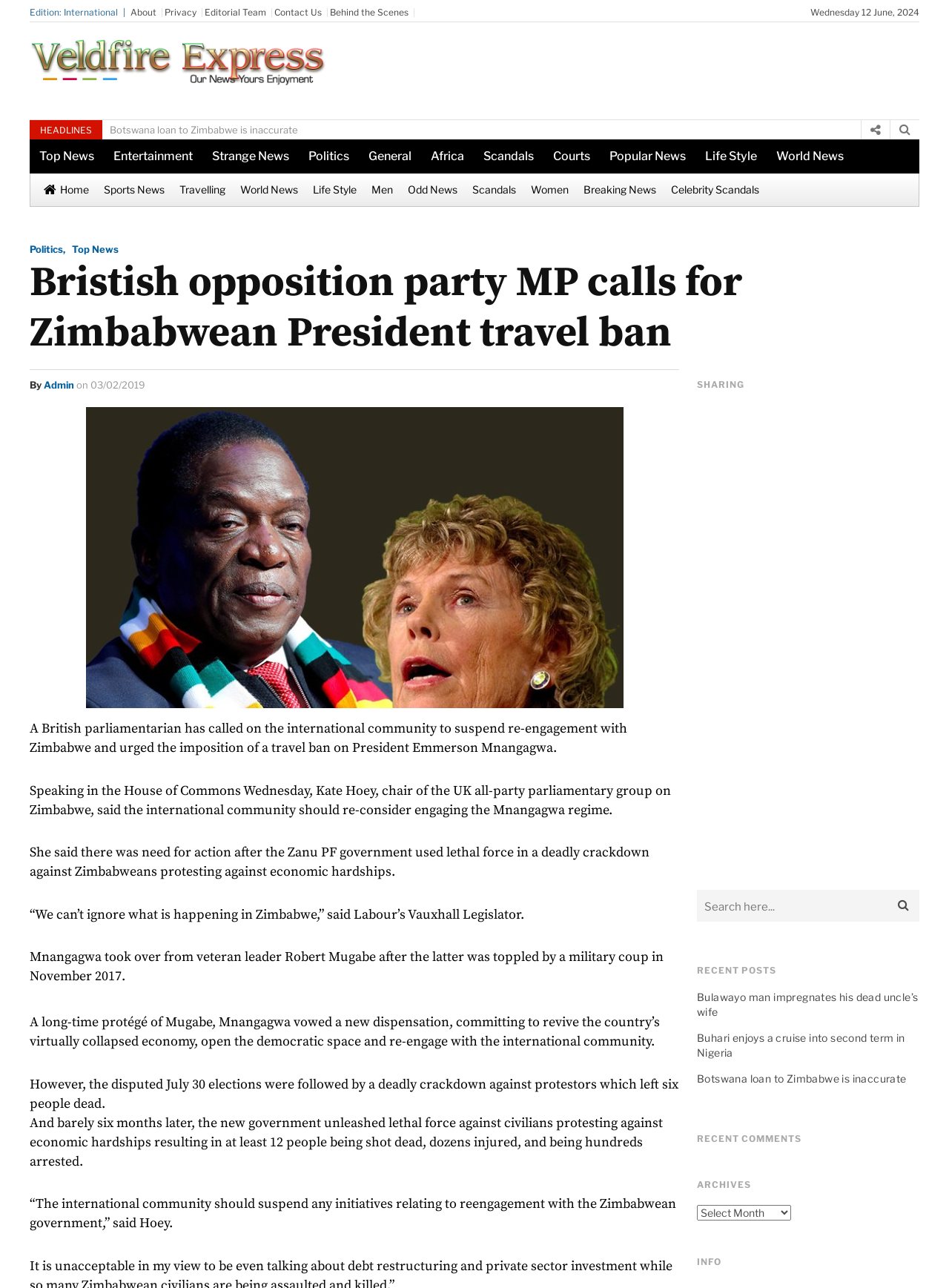What is the name of the Zimbabwean President?
We need a detailed and meticulous answer to the question.

I found the name of the Zimbabwean President by reading the text 'President Emmerson Mnangagwa' which is located in the article.